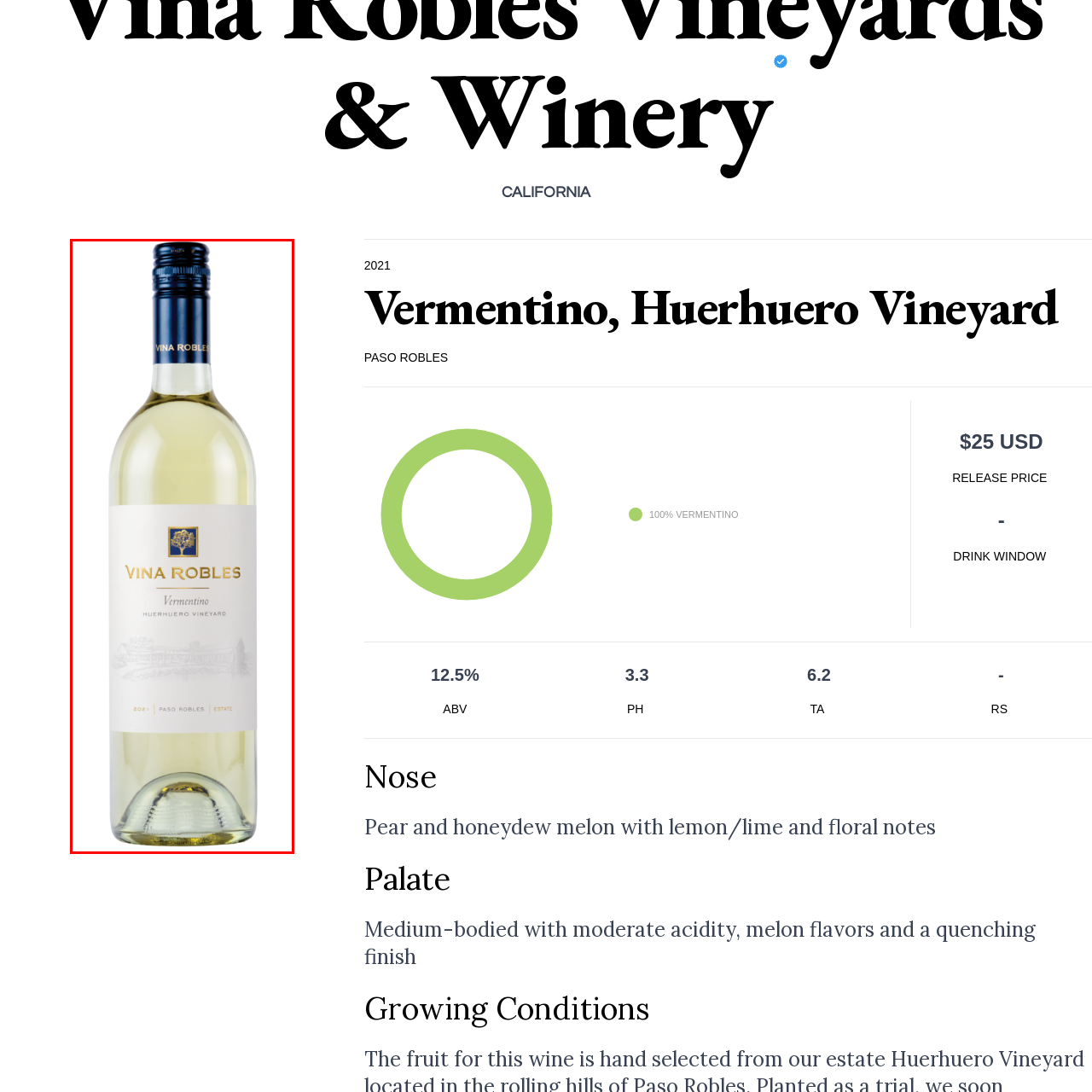Offer a detailed account of the image that is framed by the red bounding box.

The image showcases a bottle of wine from Vina Robles, specifically a Vermentino sourced from the Huerhuero Vineyard. The bottle has a tall, slender silhouette typical of white wine packaging, featuring a sleek design predominantly in shades of white and gold. 

The label prominently displays the name "VINA ROBLES" at the top in elegant gold lettering, complemented by the varietal name "Vermentino" and the vineyard designation "Huerhuero Vineyard" beneath it. Below the vineyard name, there are indicators of the vintage, stating "2021" and the designation "PASO ROBLES ESTATE," reflecting its provenance from the Paso Robles region, known for producing high-quality wines.

The overall design communicates a clean and sophisticated aesthetic, making it an appealing choice for wine enthusiasts looking for a refreshing white option. This Vermentino is characterized by its fragrant notes of pear and honeydew melon, with hints of citrus, floral undertones, and a medium-bodied profile that pairs well with a variety of dishes.